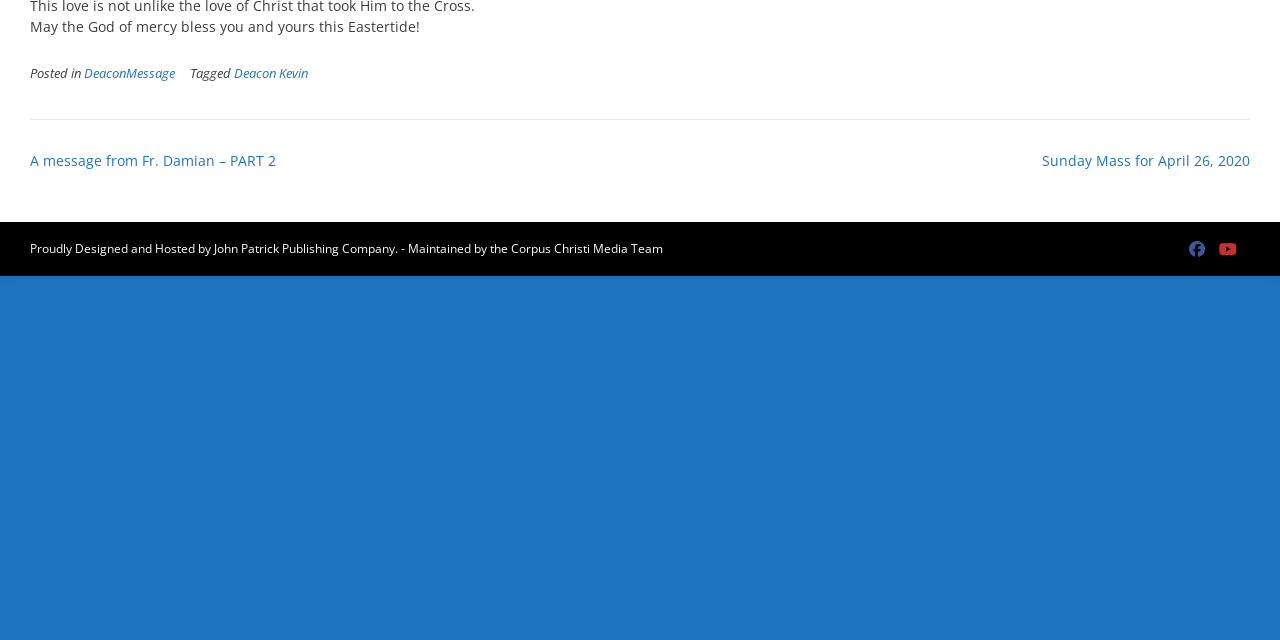Identify the bounding box for the described UI element. Provide the coordinates in (top-left x, top-left y, bottom-right x, bottom-right y) format with values ranging from 0 to 1: Deacon Kevin

[0.183, 0.102, 0.241, 0.129]